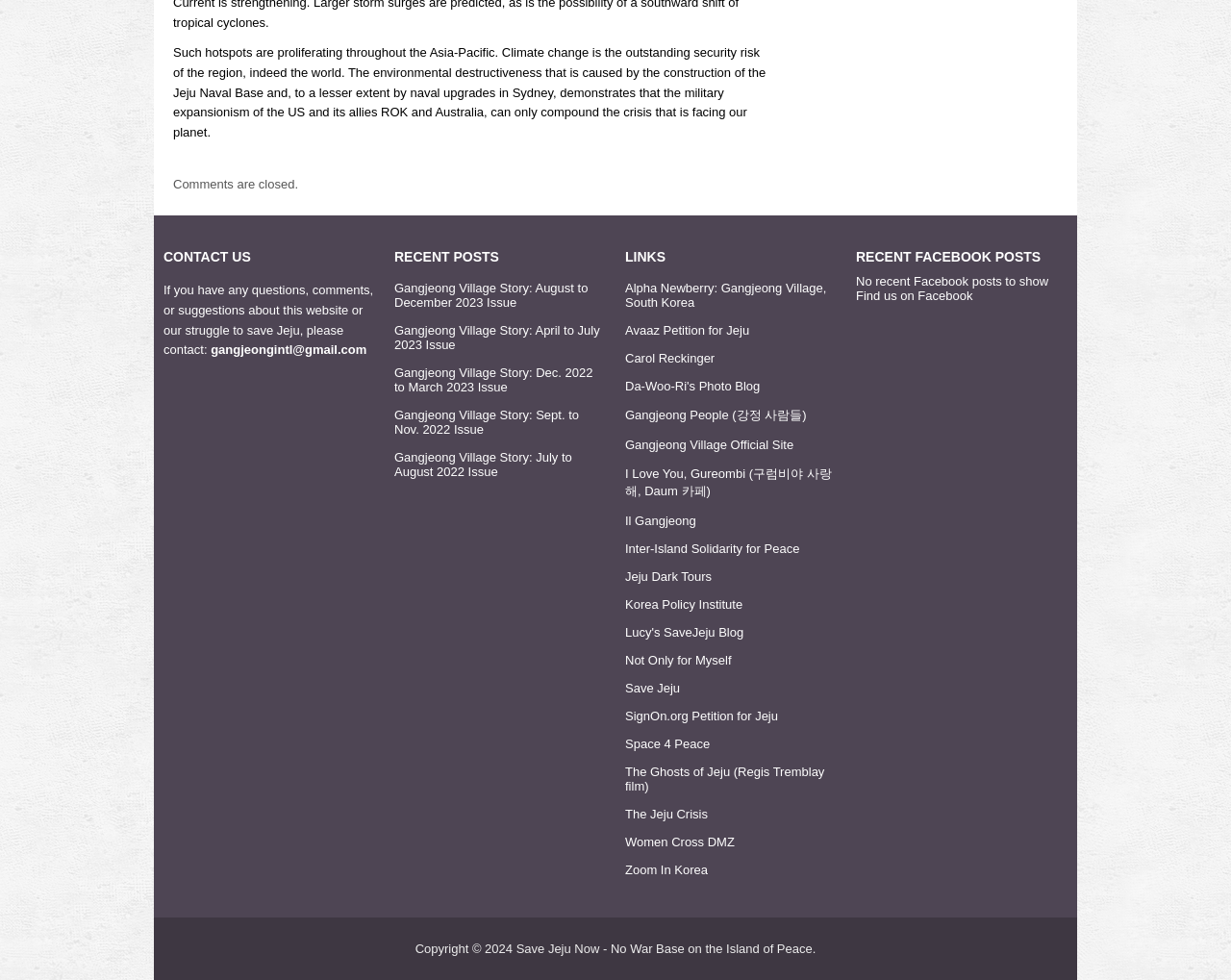Please identify the bounding box coordinates of the element on the webpage that should be clicked to follow this instruction: "Visit Alpha Newberry: Gangjeong Village, South Korea". The bounding box coordinates should be given as four float numbers between 0 and 1, formatted as [left, top, right, bottom].

[0.508, 0.287, 0.671, 0.316]